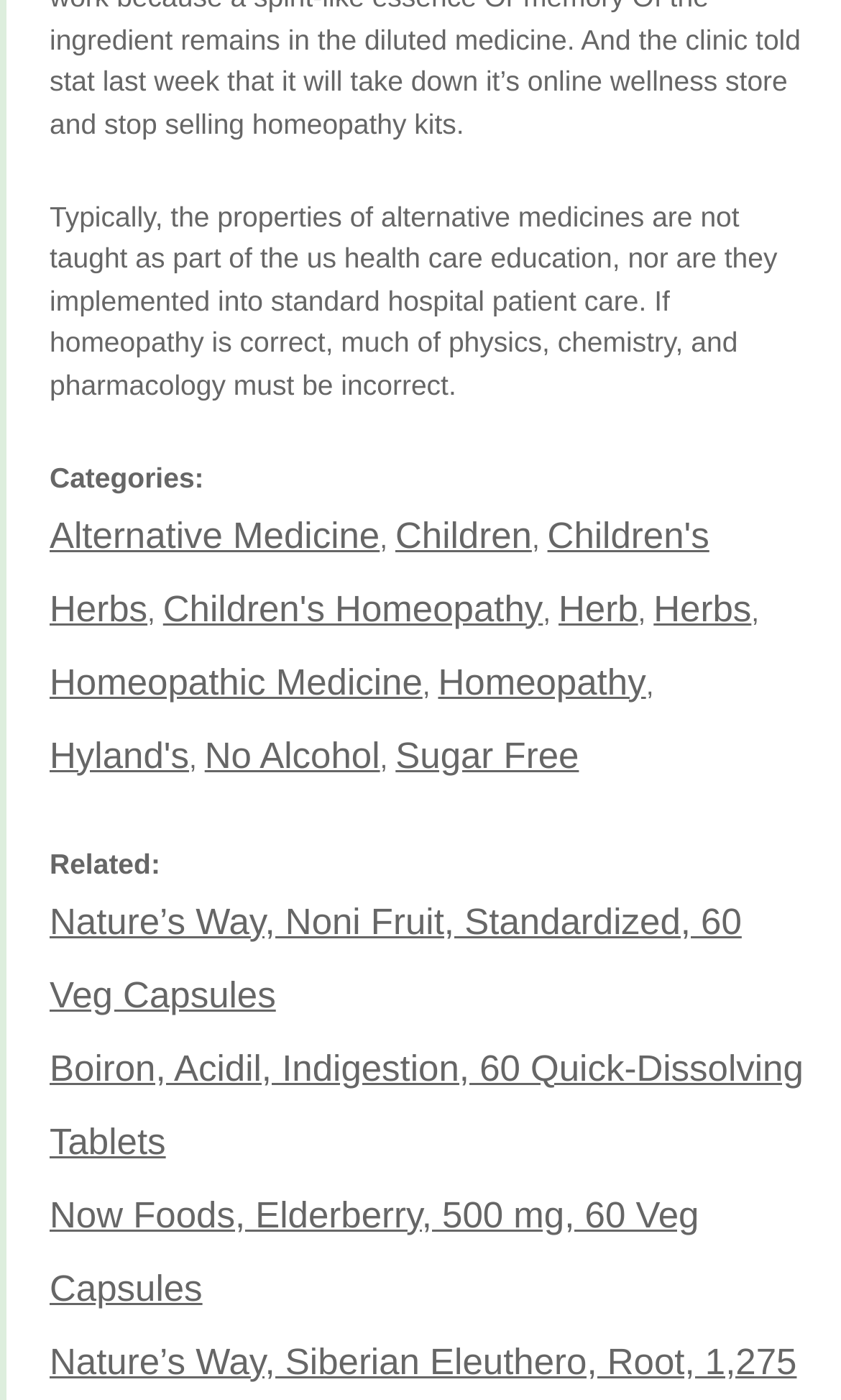What is the format of the links listed in the 'Related' section?
Please ensure your answer is as detailed and informative as possible.

The links listed in the 'Related' section appear to be in the format of product names with descriptions, such as 'Nature’s Way, Noni Fruit, Standardized, 60 Veg Capsules' and 'Boiron, Acidil, Indigestion, 60 Quick-Dissolving Tablets'. This suggests that these links are intended to provide users with detailed information about related products.